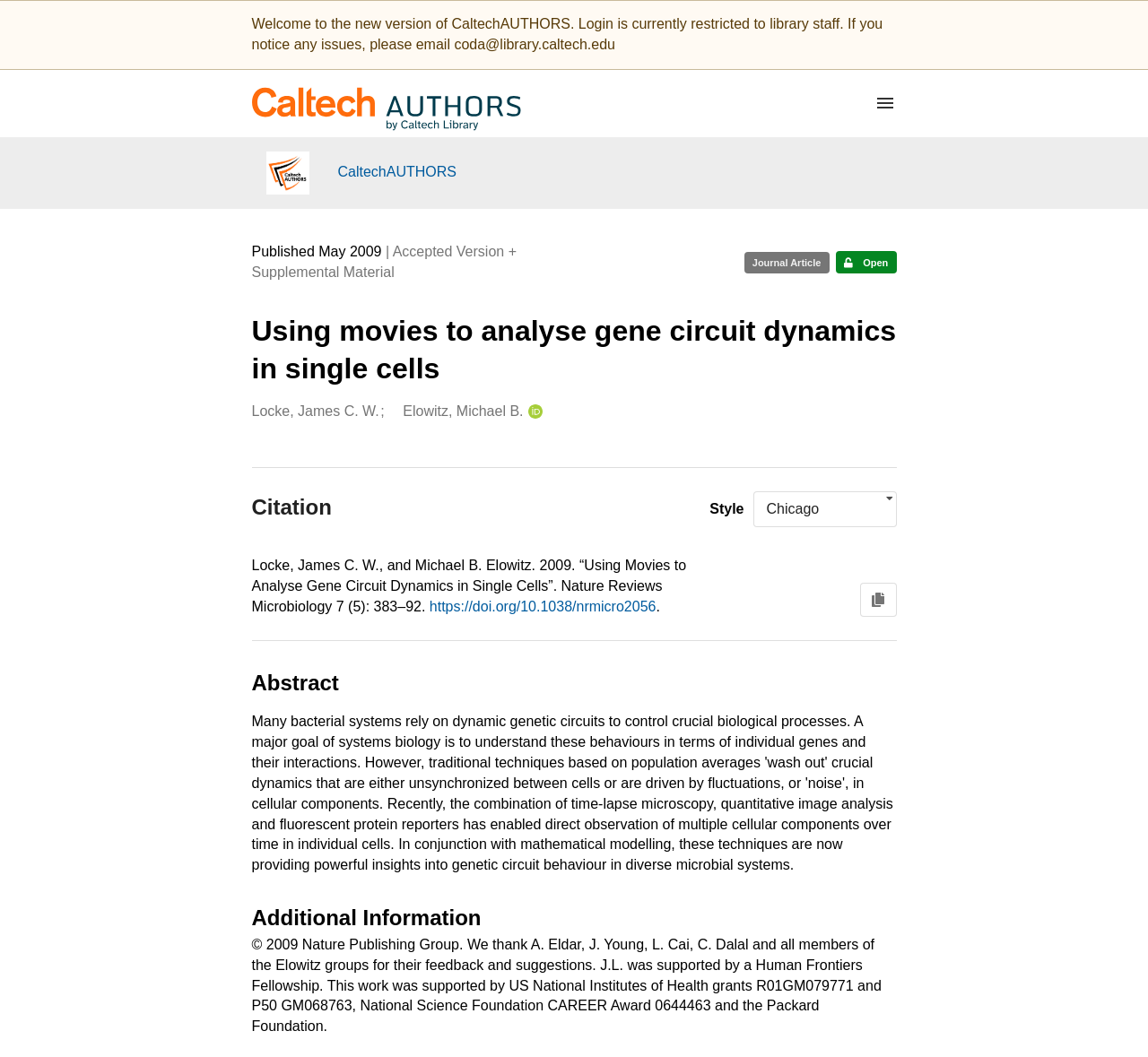Locate the bounding box coordinates of the element's region that should be clicked to carry out the following instruction: "Click the 'Skip to main' link". The coordinates need to be four float numbers between 0 and 1, i.e., [left, top, right, bottom].

[0.004, 0.004, 0.116, 0.036]